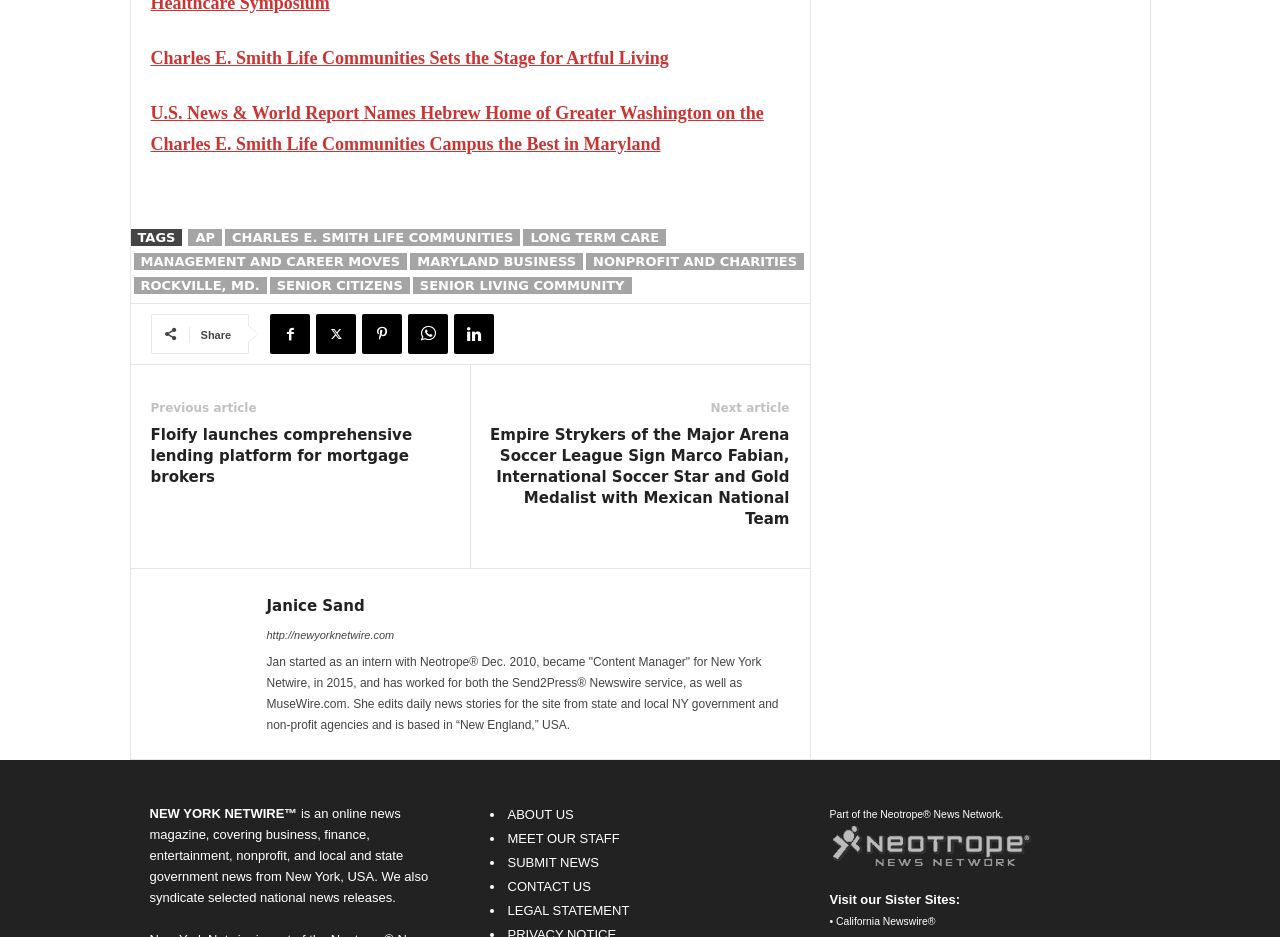Kindly determine the bounding box coordinates for the clickable area to achieve the given instruction: "Click on the 'TAGS' link".

[0.107, 0.245, 0.137, 0.261]